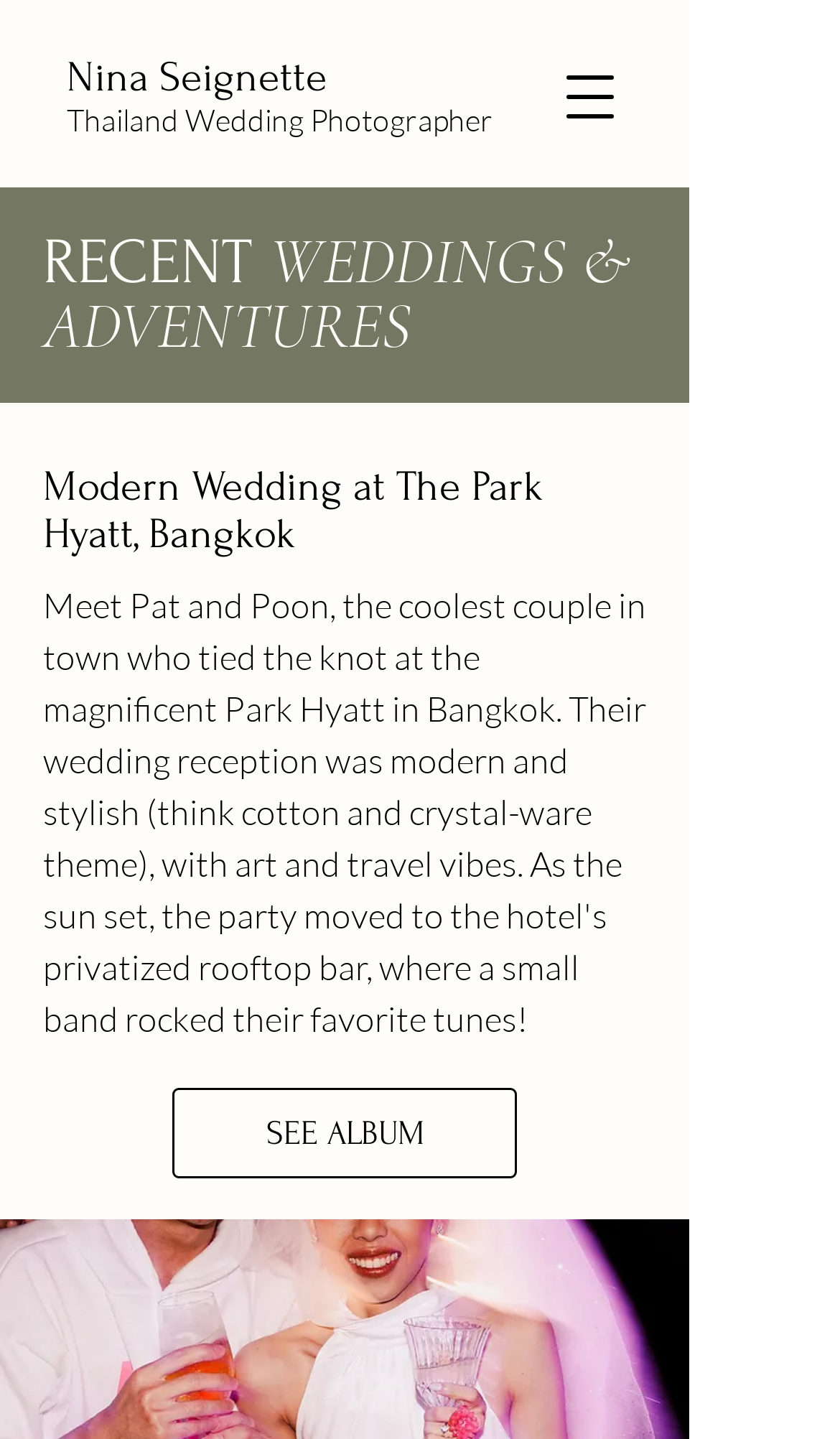Find the bounding box of the UI element described as follows: "Thailand Wedding Photographer".

[0.079, 0.07, 0.587, 0.096]